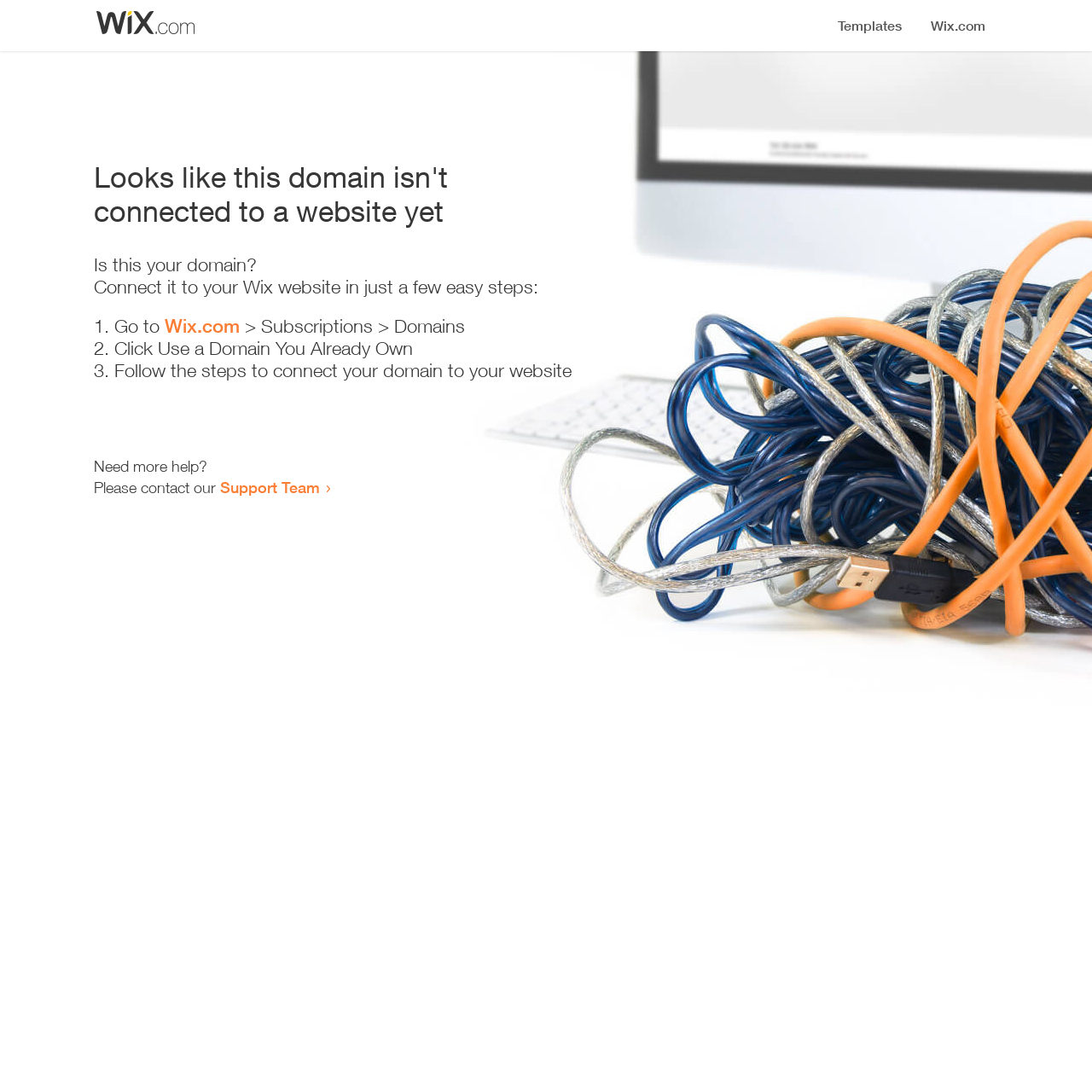Please provide the bounding box coordinates in the format (top-left x, top-left y, bottom-right x, bottom-right y). Remember, all values are floating point numbers between 0 and 1. What is the bounding box coordinate of the region described as: What to expect?

None